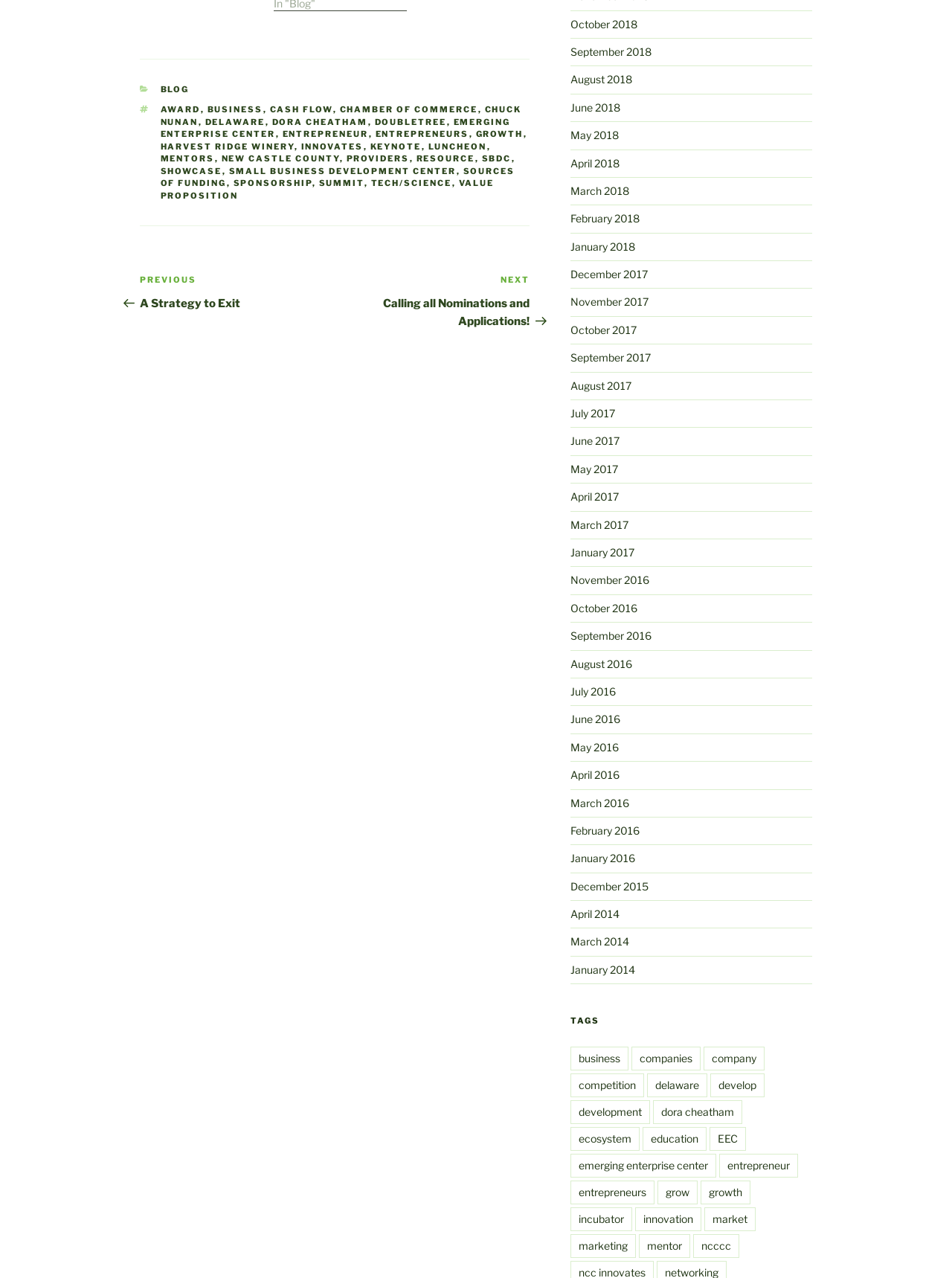What is the category of 'CHAMBER OF COMMERCE'?
Answer the question in a detailed and comprehensive manner.

Based on the footer section of the webpage, 'CHAMBER OF COMMERCE' is listed under the categories section, and it is adjacent to 'BUSINESS' and 'CASH FLOW', indicating that it belongs to the BUSINESS category.